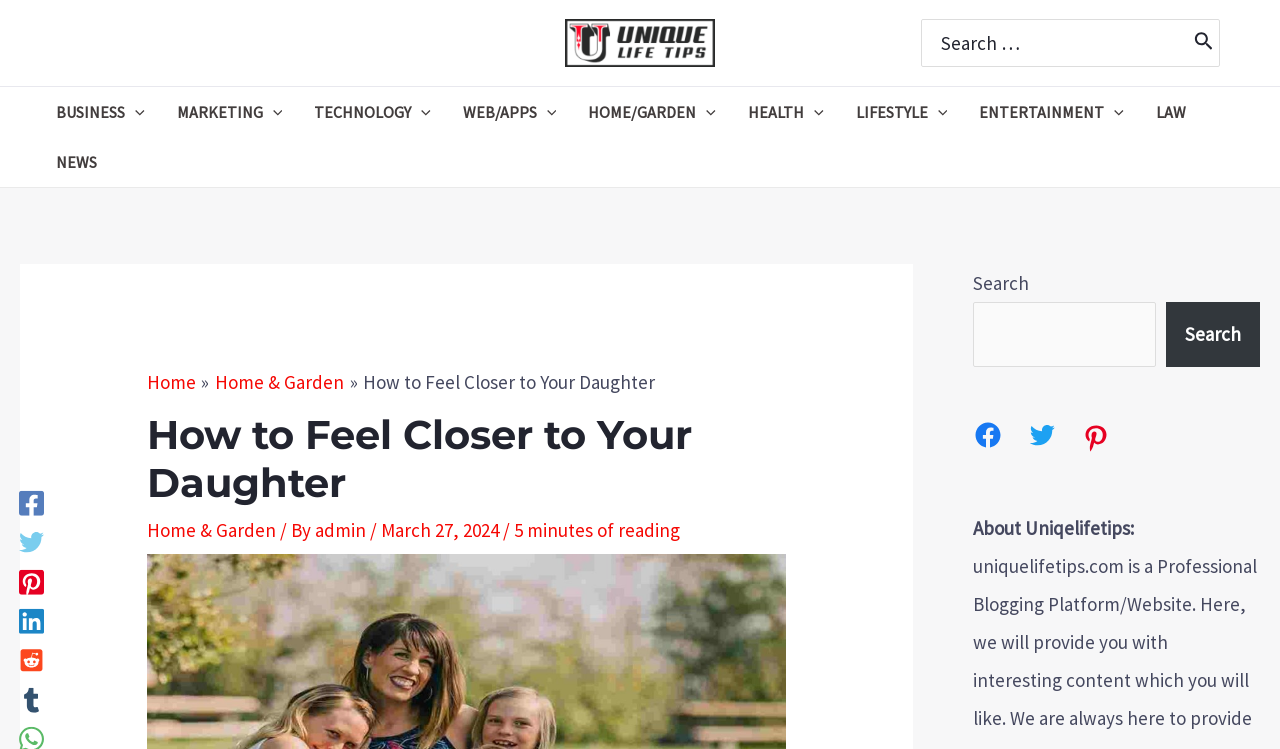Locate and generate the text content of the webpage's heading.

How to Feel Closer to Your Daughter